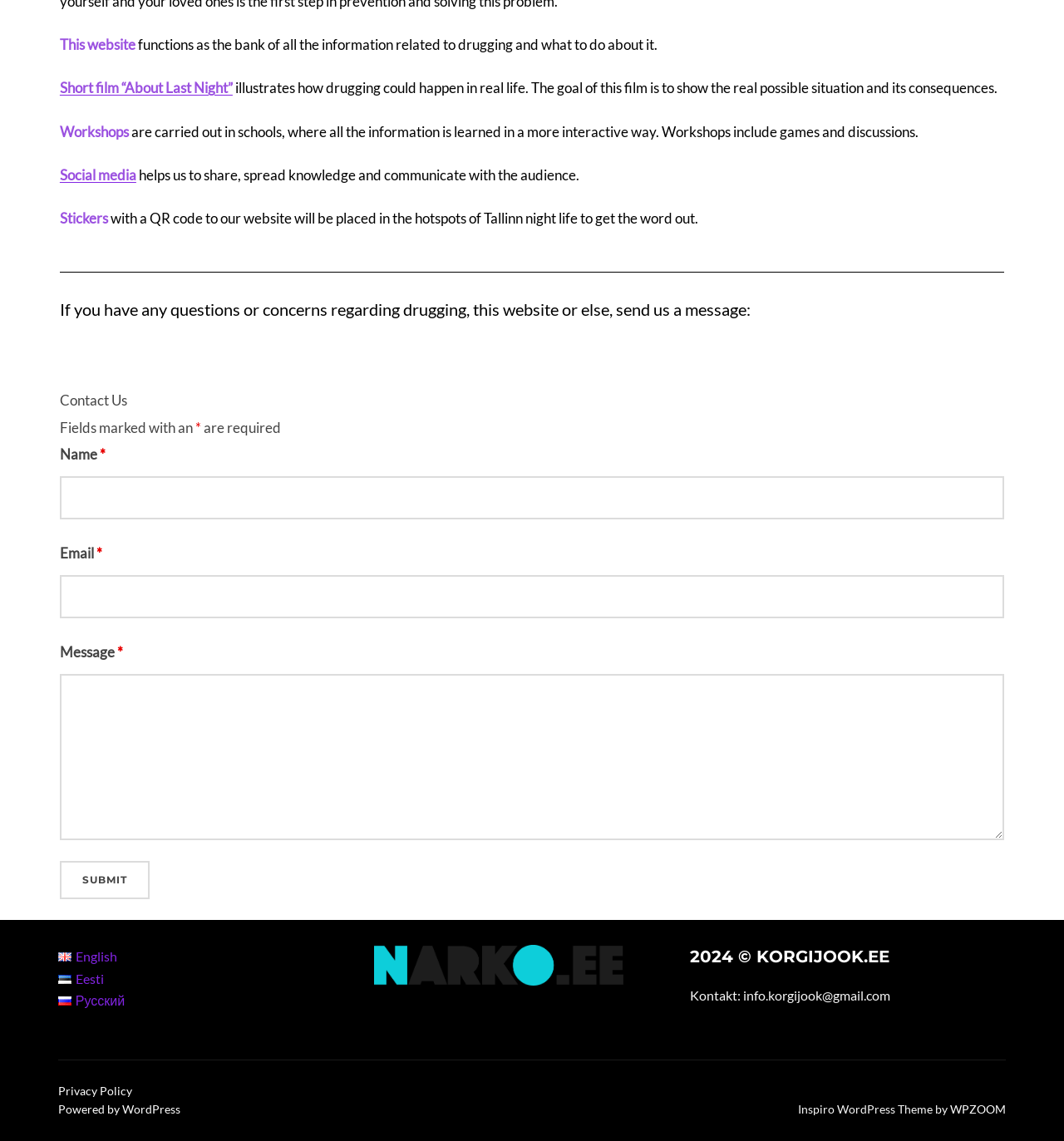Show the bounding box coordinates for the HTML element as described: "Eesti".

[0.055, 0.85, 0.097, 0.864]